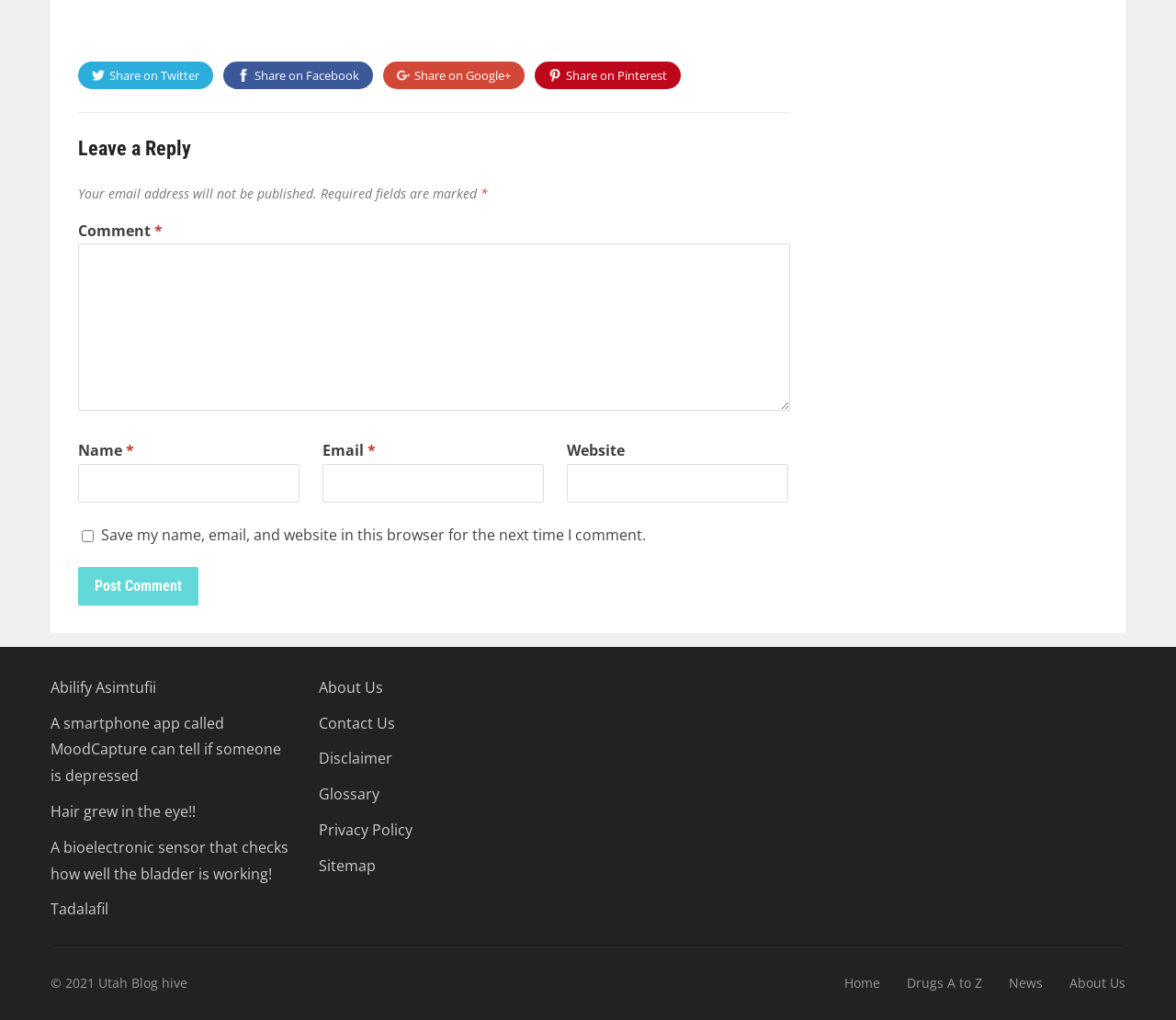What is the purpose of the 'Leave a Reply' section?
Using the image as a reference, give an elaborate response to the question.

The 'Leave a Reply' section is a heading that indicates the start of a comment form, which includes fields for name, email, website, and comment. The presence of a 'Post Comment' button suggests that users can submit their comments after filling out the form.